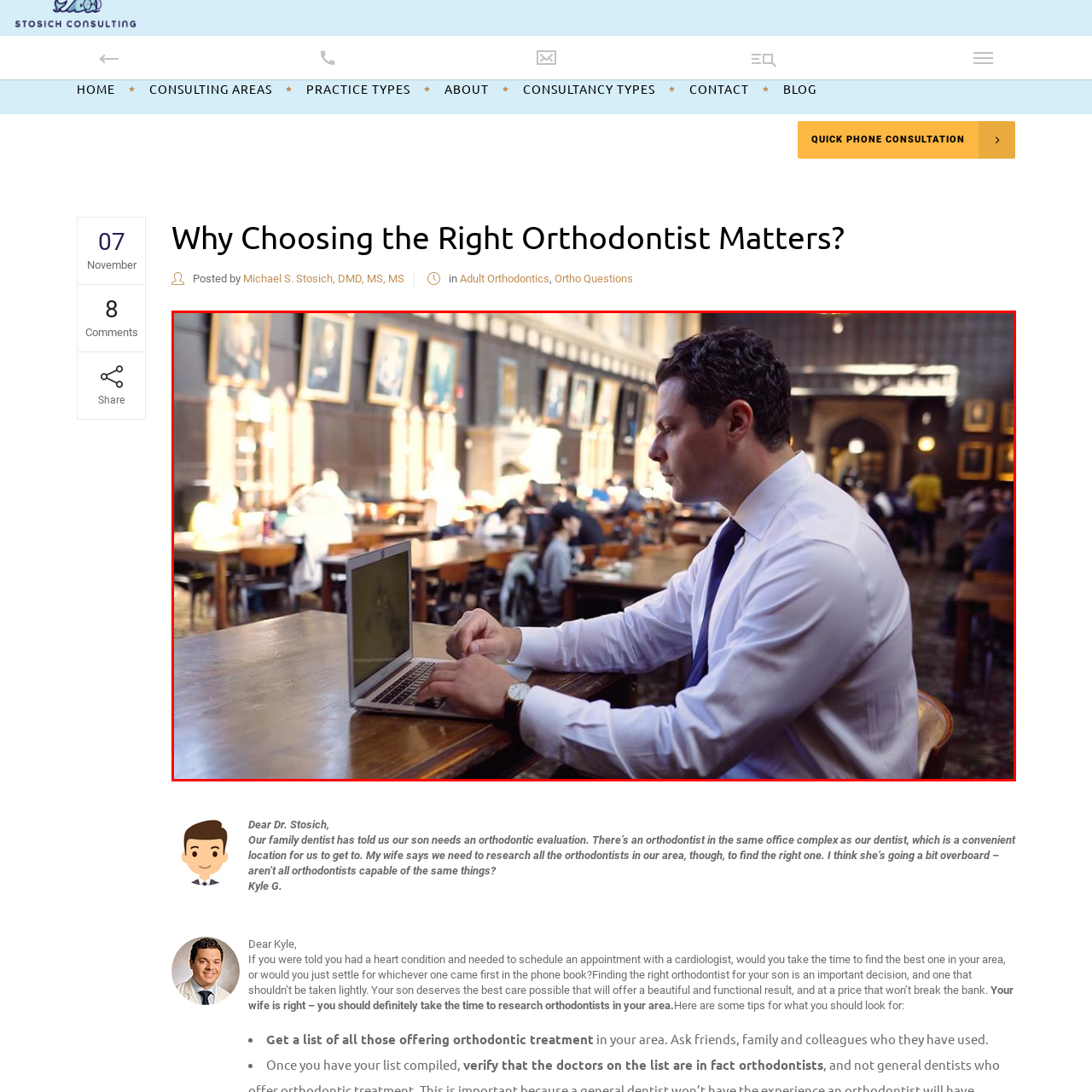Create an extensive description for the image inside the red frame.

In a bright and bustling café, a focused young man dressed in a crisp white shirt and a navy tie sits at a wooden table, intently working on his laptop. The atmosphere is lively, with various patrons engaged in conversation and enjoying their meals, while the elegant interior features large, framed portraits that adorn the walls. Sunlight streams through the windows, casting warm tones across the space, highlighting the man’s determination as he navigates his digital tasks. His watch glints subtly on his wrist, adding a touch of sophistication to his professional demeanor. This scene captures the essence of productivity amidst the inviting ambience of a communal workspace.